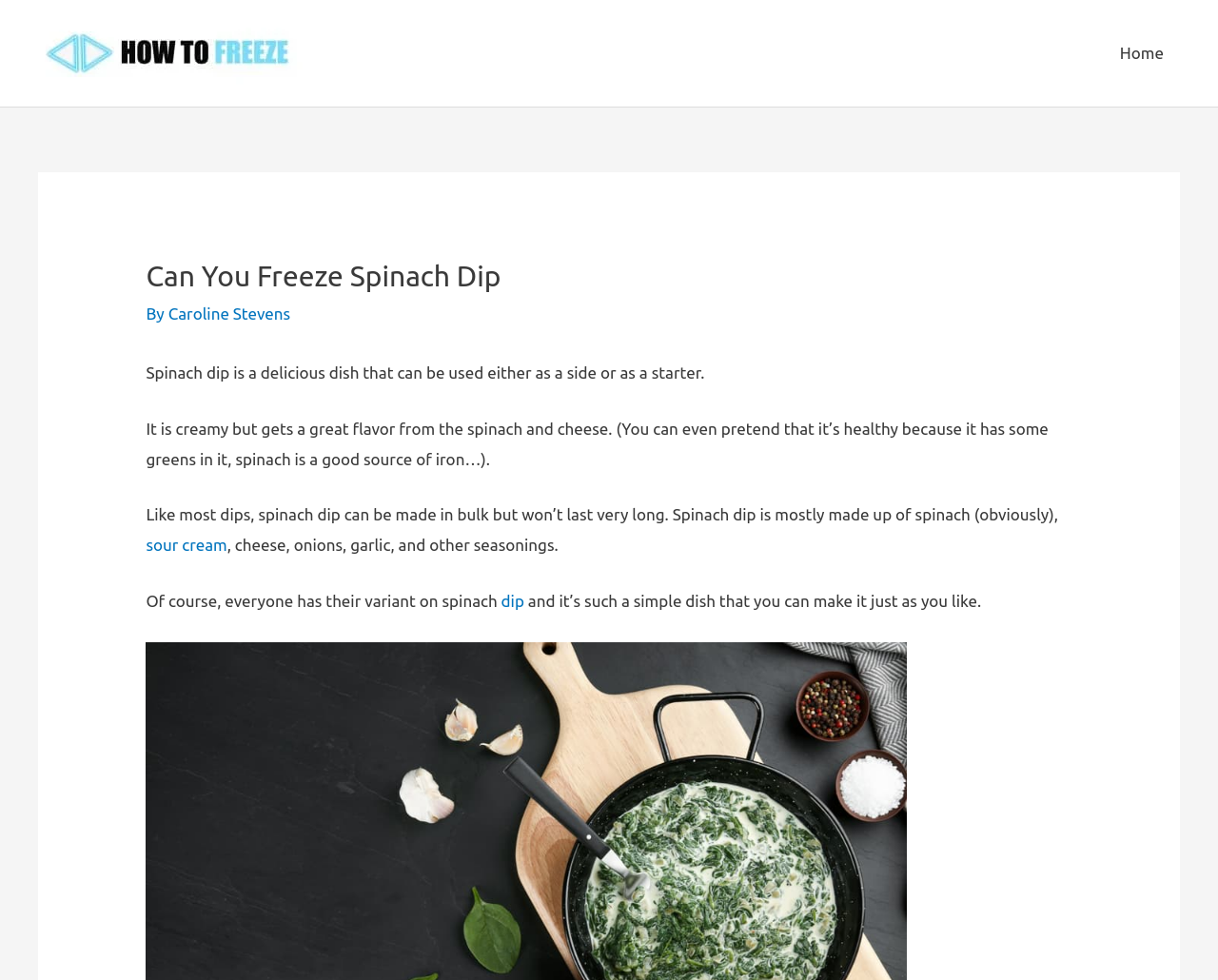What is the purpose of spinach dip?
Please answer the question with a single word or phrase, referencing the image.

side or starter